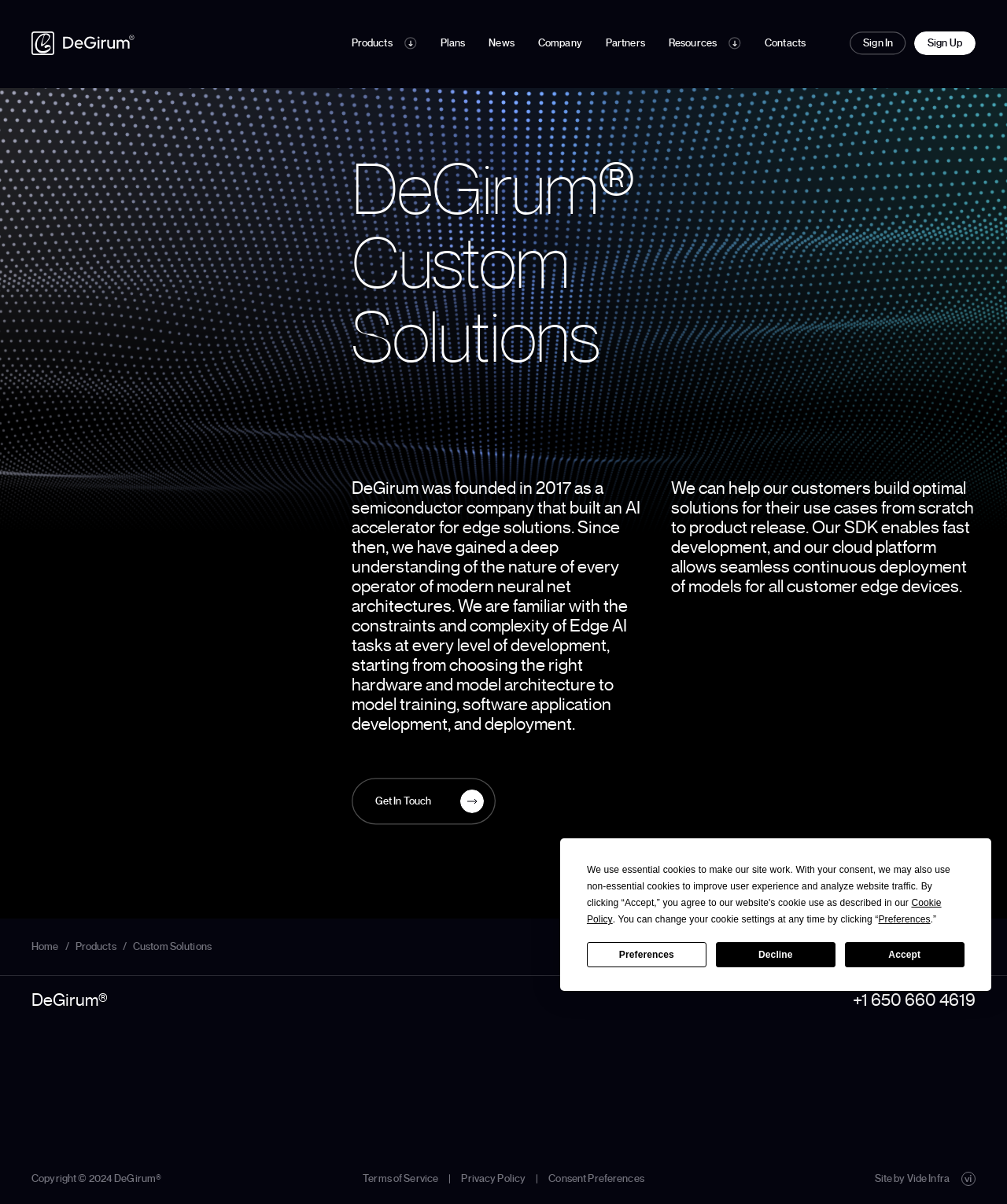Show the bounding box coordinates of the region that should be clicked to follow the instruction: "Read Company Information."

[0.534, 0.033, 0.578, 0.039]